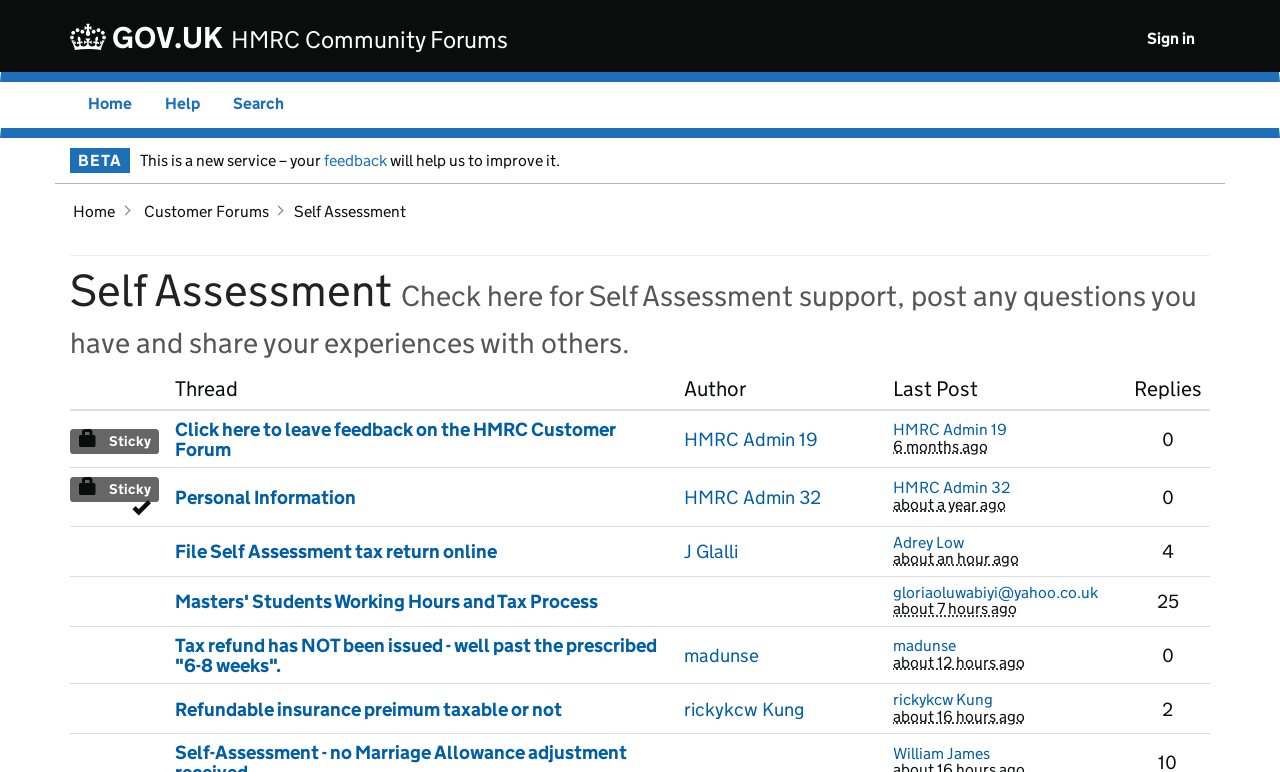Give a detailed explanation of the elements present on the webpage.

This webpage is a community forum for Self Assessment, provided by GOV.UK. At the top, there is a link to skip to the main content, followed by links to GOV.UK and HMRC Community Forums. A horizontal menu bar is located at the top right, containing a sign-in option. 

Below the menu bar, there is a notification that this is a new service and an invitation to provide feedback. A link to provide feedback is also available. 

The main content of the page is a table with five columns: Thread, Author, Last Post, and Replies. The table has four rows, each representing a different thread in the forum. Each thread has a title, author, last post date, and number of replies. The last post dates are displayed in a relative format, such as "about an hour ago" or "about 7 hours ago". 

The first thread is titled "Click here to leave feedback on the HMRC Customer Forum" and has no replies. The second thread is titled "Personal Information" and has no replies. The third thread is titled "File Self Assessment tax return online" and has four replies. The fourth thread is titled "Masters' Students Working Hours and Tax Process" and has no replies. The fifth thread is titled "Tax refund has NOT been issued - well past the prescribed '6-8 weeks'." and has twenty-five replies.